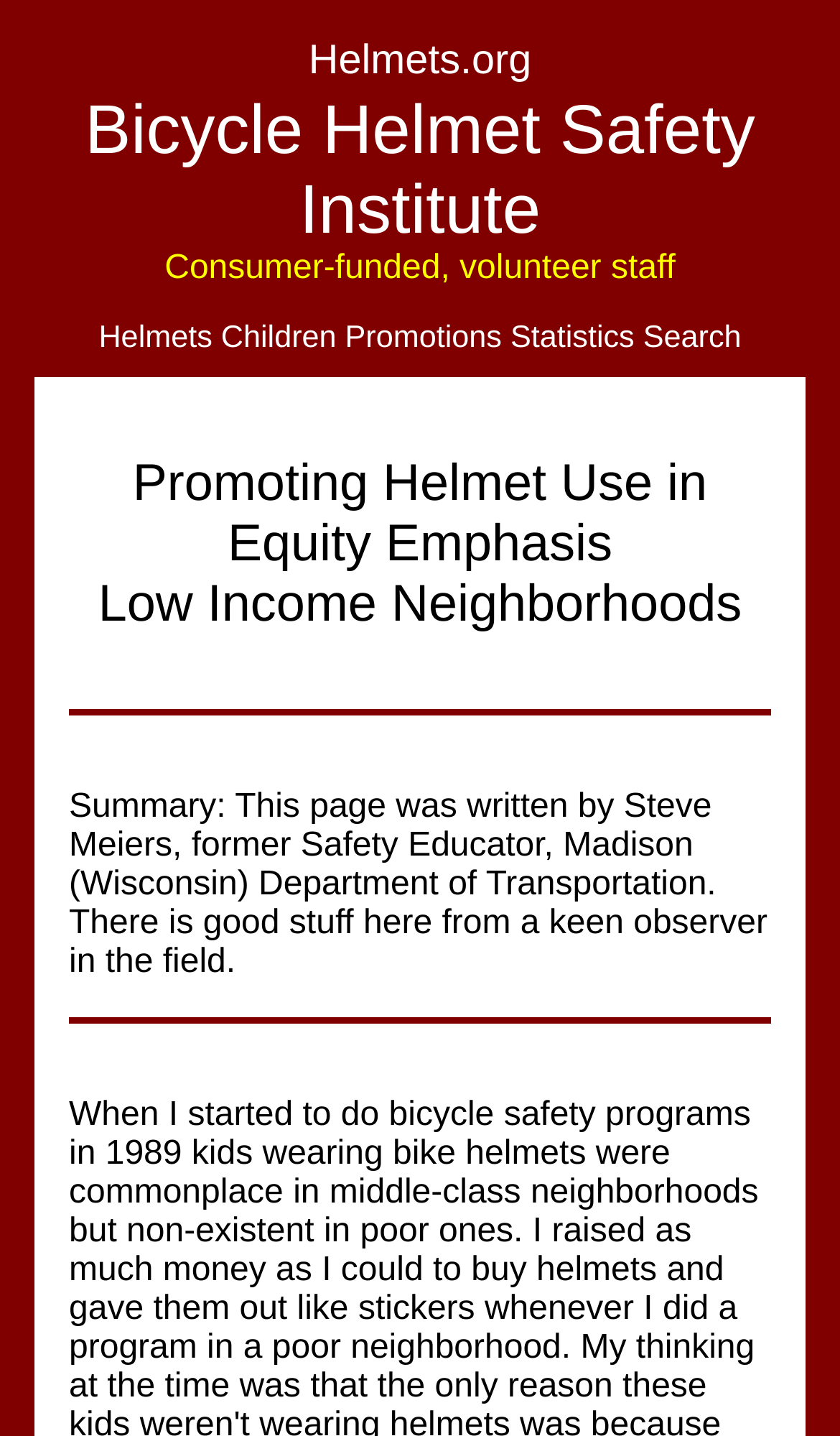Offer a meticulous description of the webpage's structure and content.

The webpage is about promoting helmet use in equity emphasis neighborhoods, with a focus on bicycle helmet safety. At the top, there is a header section with three headings: "Helmets.org", "Bicycle Helmet Safety Institute", and "Consumer-funded, volunteer staff". Below the header section, there is a table with five columns, each containing a link: "Helmets", "Children", "Promotions", "Statistics", and "Search". These links are positioned horizontally, with "Helmets" on the left and "Search" on the right.

Further down the page, there is a prominent heading that reads "Promoting Helmet Use in Equity Emphasis Low Income Neighborhoods". Below this heading, there is a block of text that summarizes the content of the page, written by Steve Meiers, a former Safety Educator at the Madison Department of Transportation. The text provides an overview of the page's content, which appears to be a collection of information and resources related to promoting helmet use in low-income neighborhoods.